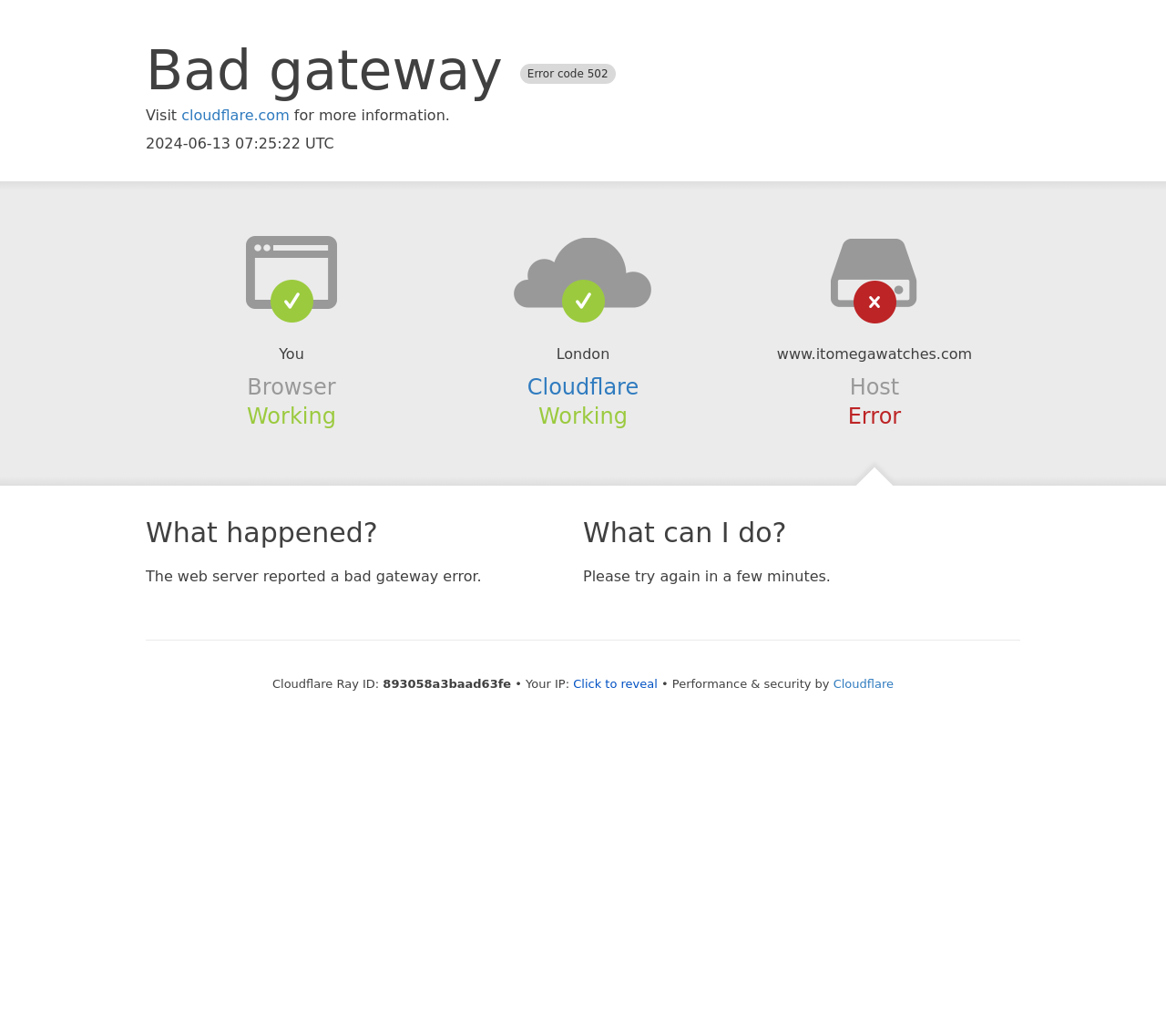Provide your answer in a single word or phrase: 
What is the current status of the host?

Error